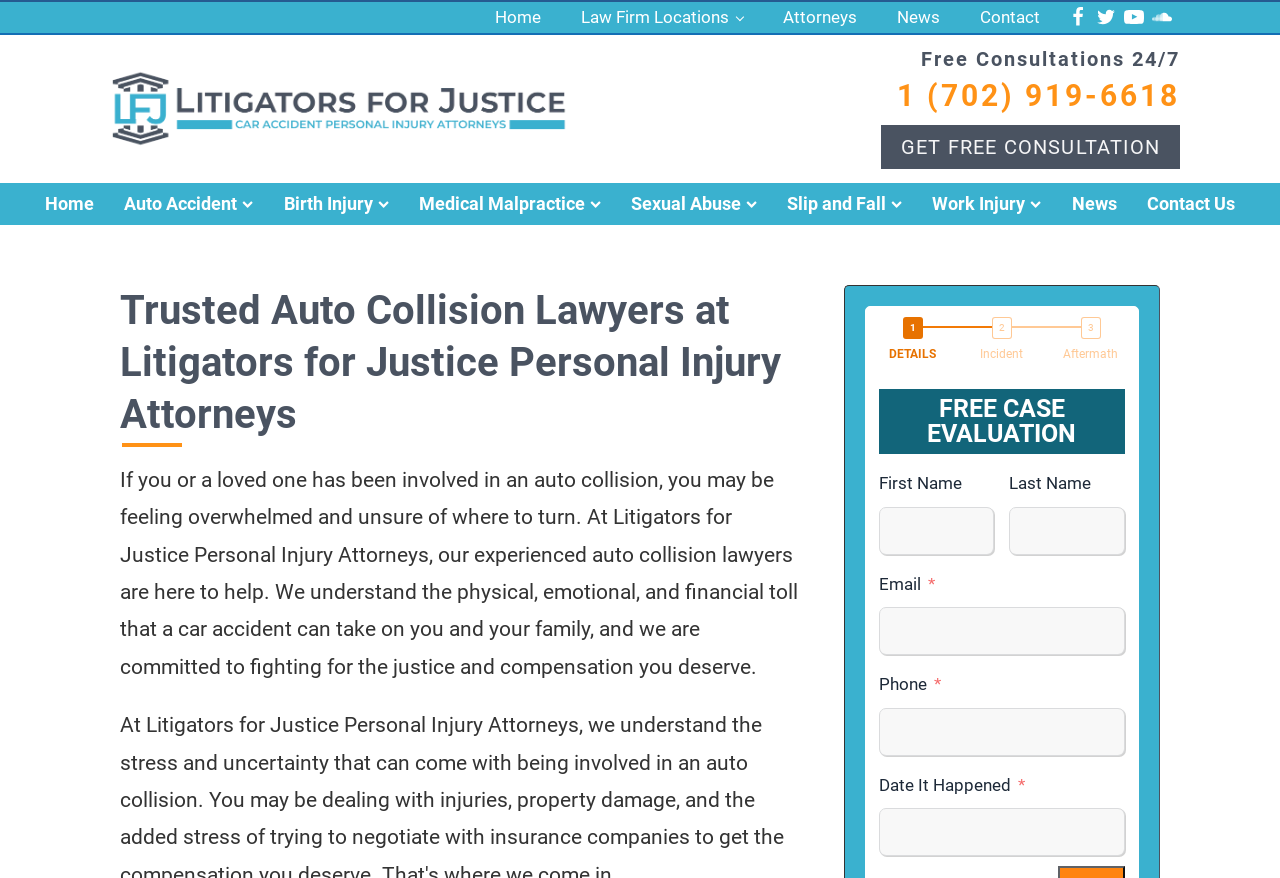Please identify the coordinates of the bounding box for the clickable region that will accomplish this instruction: "Click the 'Home' link".

[0.371, 0.002, 0.438, 0.037]